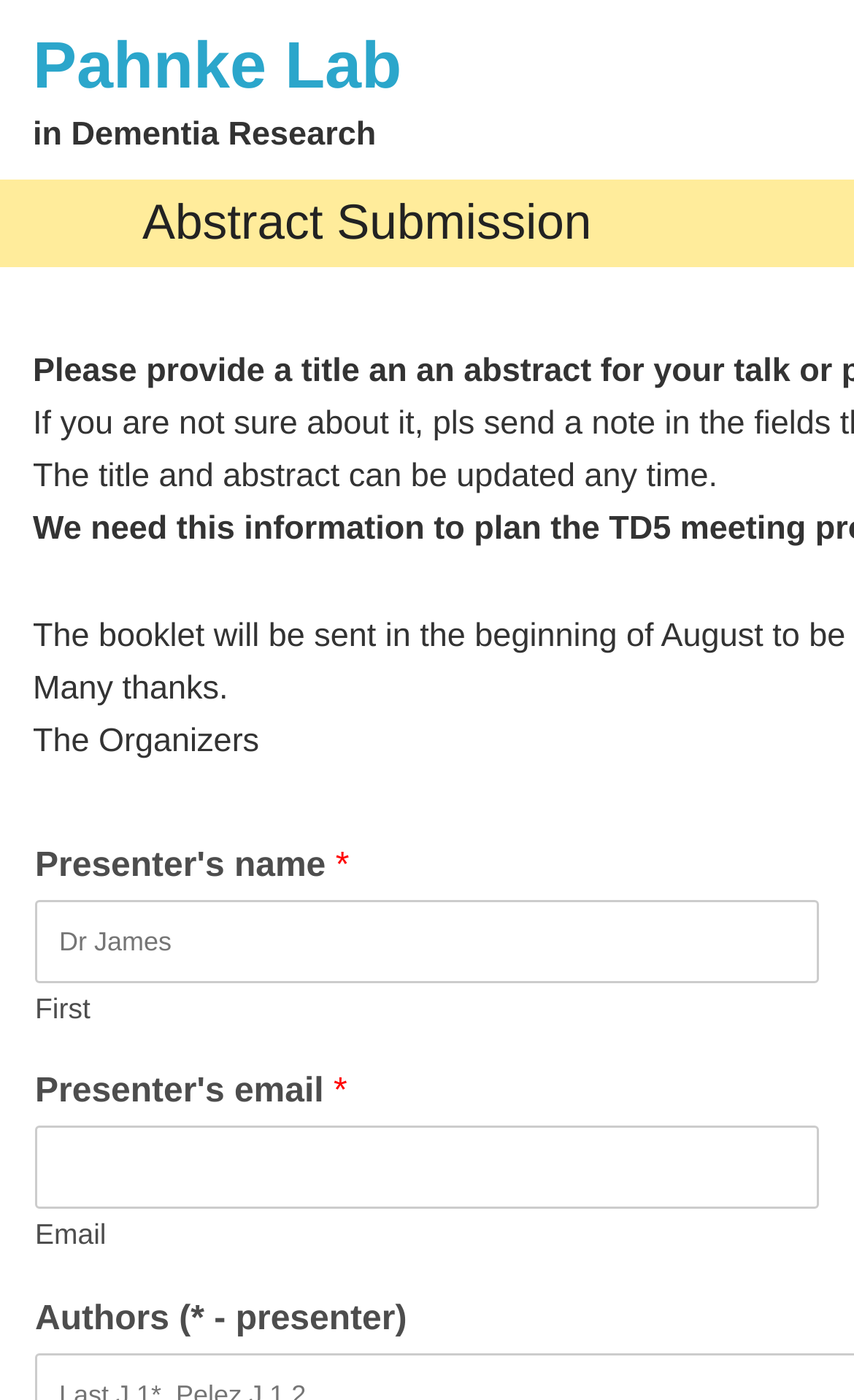What is required to submit an abstract?
Please utilize the information in the image to give a detailed response to the question.

The webpage has two required text fields, one for the presenter's name and one for the presenter's email, indicating that these two pieces of information are necessary to submit an abstract.